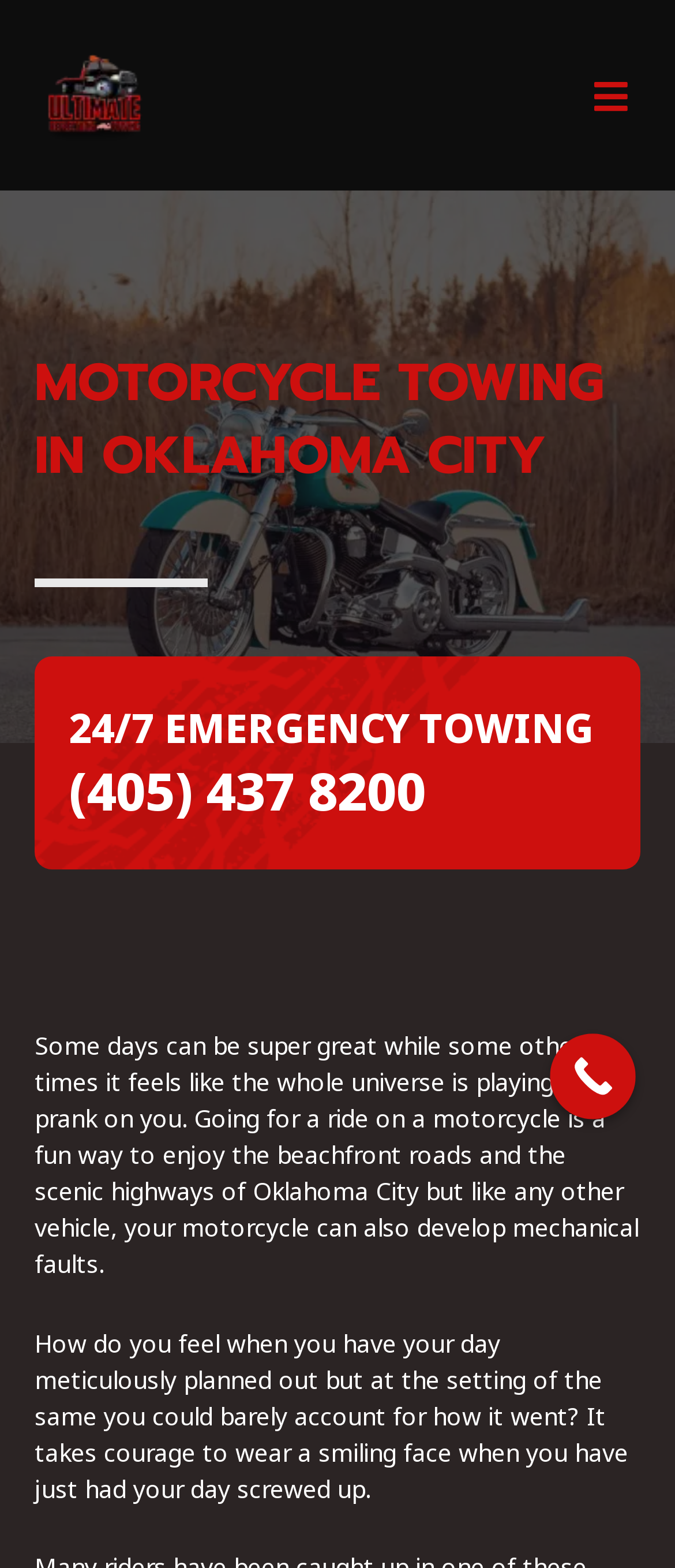Generate a comprehensive description of the webpage content.

The webpage is about motorcycle towing services in Oklahoma City. At the top left corner, there is an image of the Ultimate Reflections Towing OKC logo. Next to it, on the top right corner, is a menu button with a dropdown icon. 

Below the logo, there is a large heading that reads "MOTORCYCLE TOWING IN OKLAHOMA CITY", which is also a clickable link. Underneath the heading, there is a text that says "24/7 EMERGENCY TOWING". 

To the right of the emergency towing text, there is a phone number "(405) 437 8200" which is a clickable link. 

The main content of the webpage consists of two paragraphs of text. The first paragraph talks about how riding a motorcycle can be enjoyable, but it can also develop mechanical faults. The second paragraph is a philosophical passage about how life can be unpredictable and it takes courage to stay positive despite setbacks. 

At the bottom right corner of the page, there is a "Call Now" button.